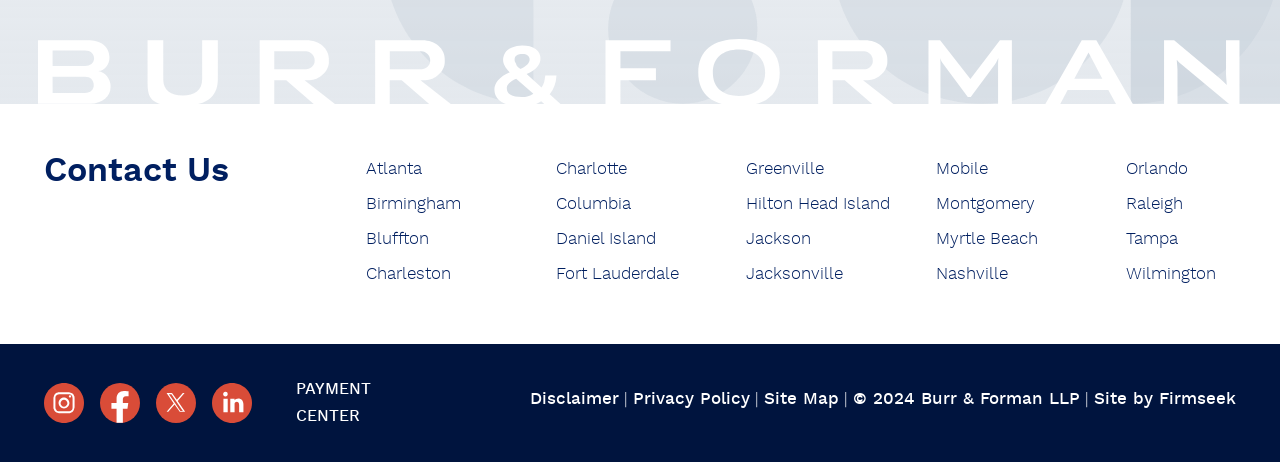Identify the bounding box coordinates for the region of the element that should be clicked to carry out the instruction: "Go to Payment Center". The bounding box coordinates should be four float numbers between 0 and 1, i.e., [left, top, right, bottom].

[0.231, 0.815, 0.29, 0.931]